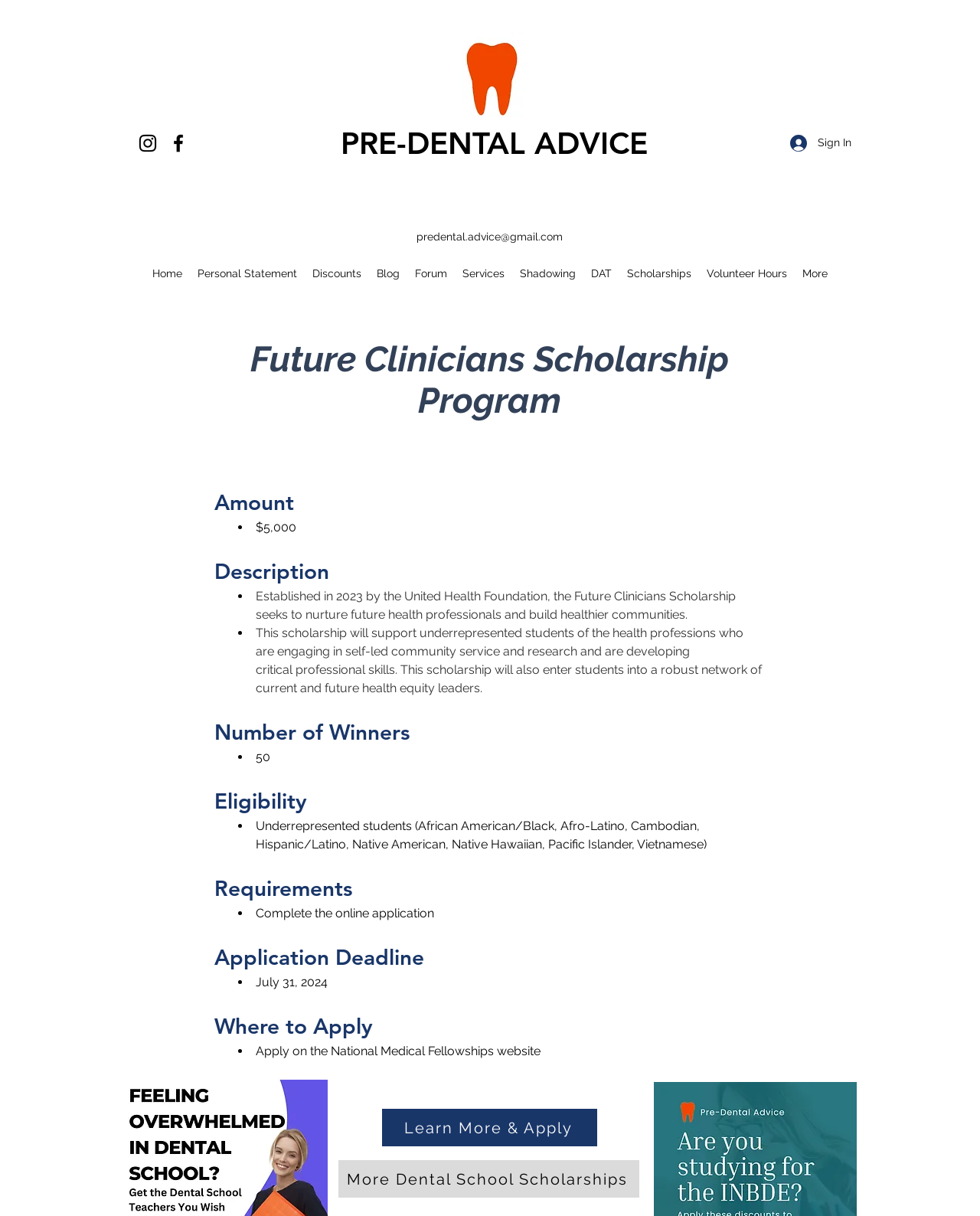Given the webpage screenshot and the description, determine the bounding box coordinates (top-left x, top-left y, bottom-right x, bottom-right y) that define the location of the UI element matching this description: Books

None